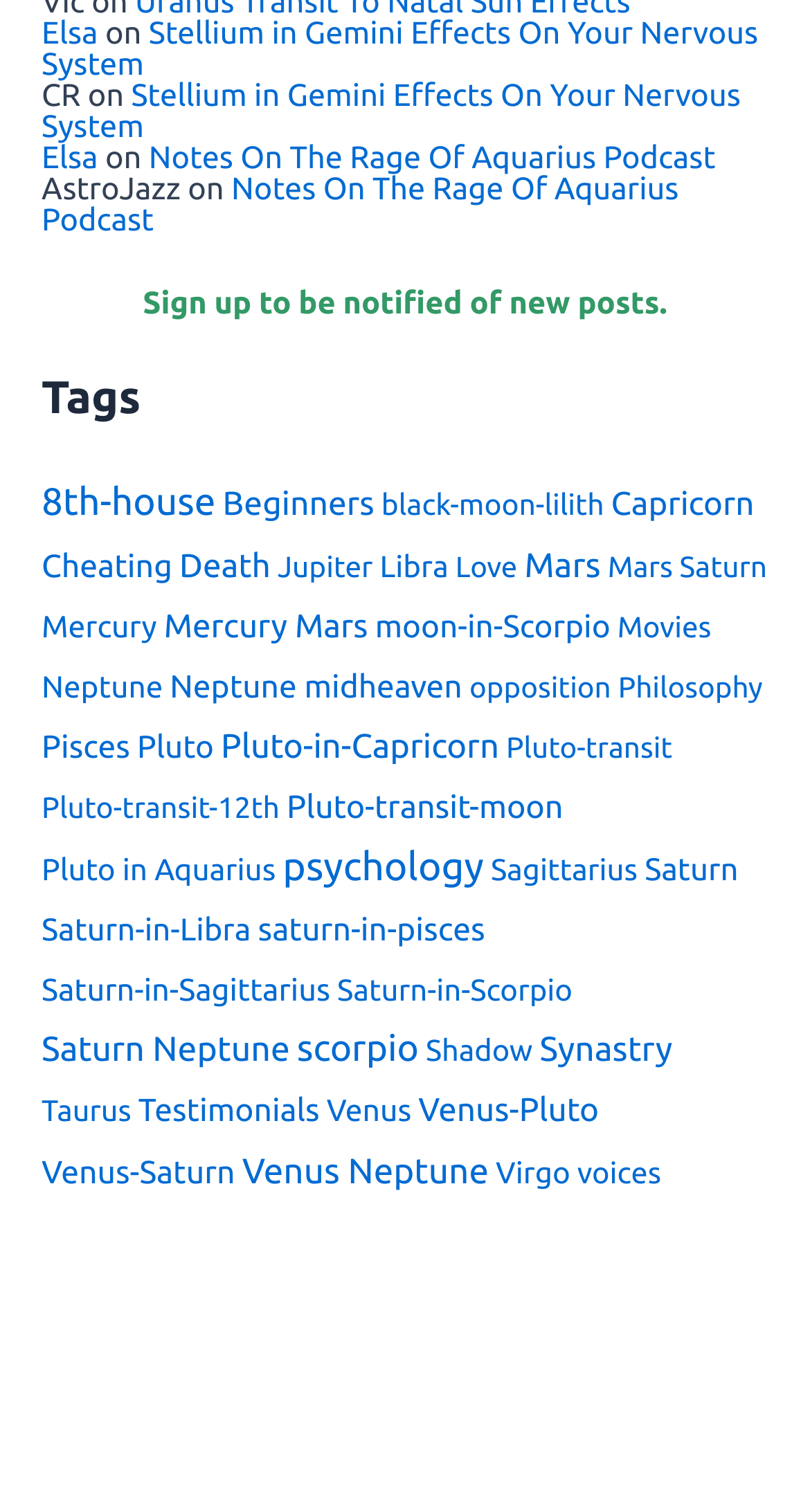From the details in the image, provide a thorough response to the question: What is the last tag listed on the webpage?

The last tag listed on the webpage is 'voices' with 51 items.